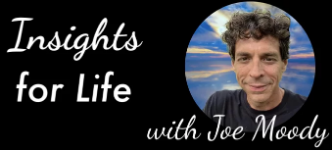Explain the image with as much detail as possible.

The image features a circular portrait of Joe Moody, who is presented smiling against a scenic background of a cloudy sky. Adjacent to his image is the text "Insights for Life" stylishly written, offering a glimpse into the themes of his content, which likely focuses on personal development and thought-provoking insights. The composition blends a relaxed yet engaging aesthetic, inviting viewers to connect with the content and the ideas presented by Joe Moody.